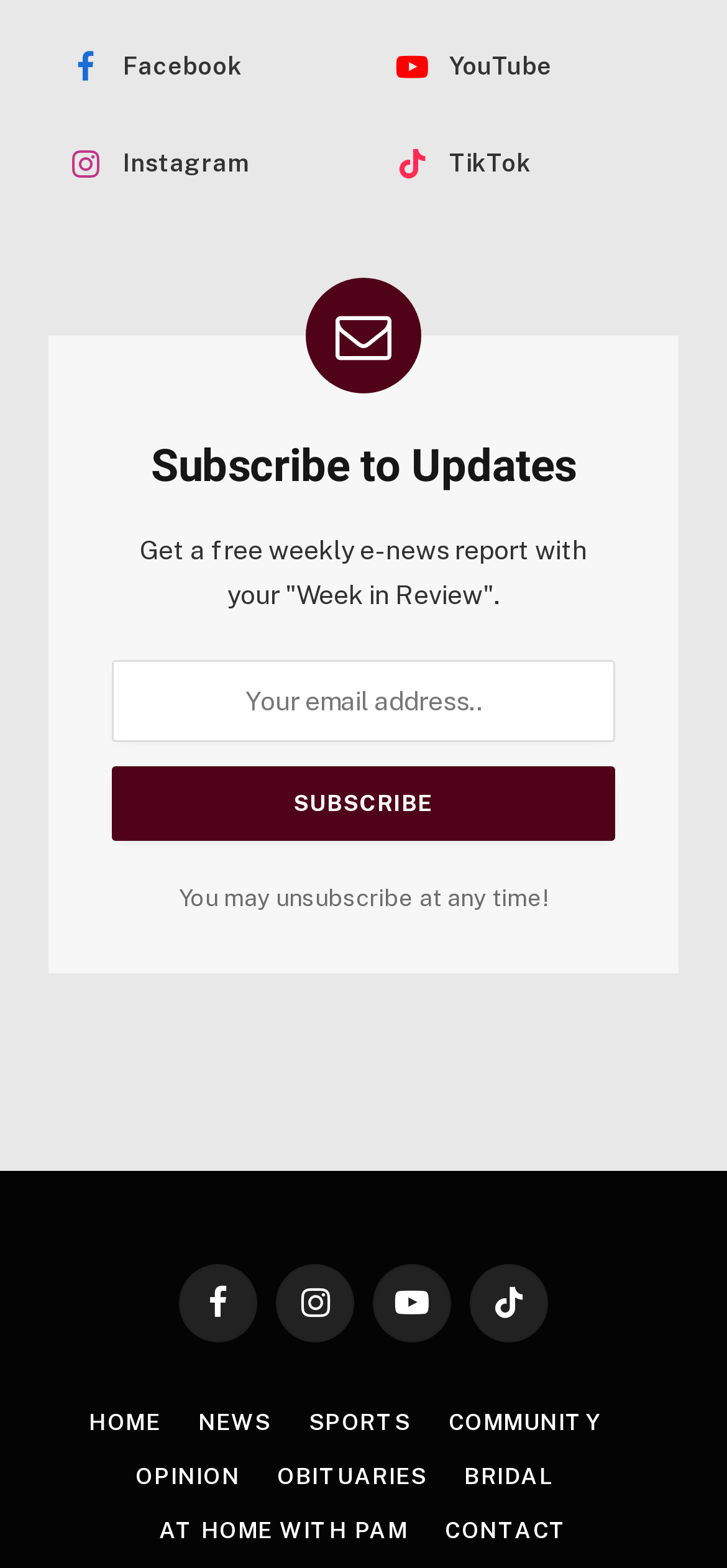What is the purpose of the textbox?
Craft a detailed and extensive response to the question.

The textbox is labeled 'Your email address..' and is required, indicating that it is used to input an email address, likely for subscription purposes.